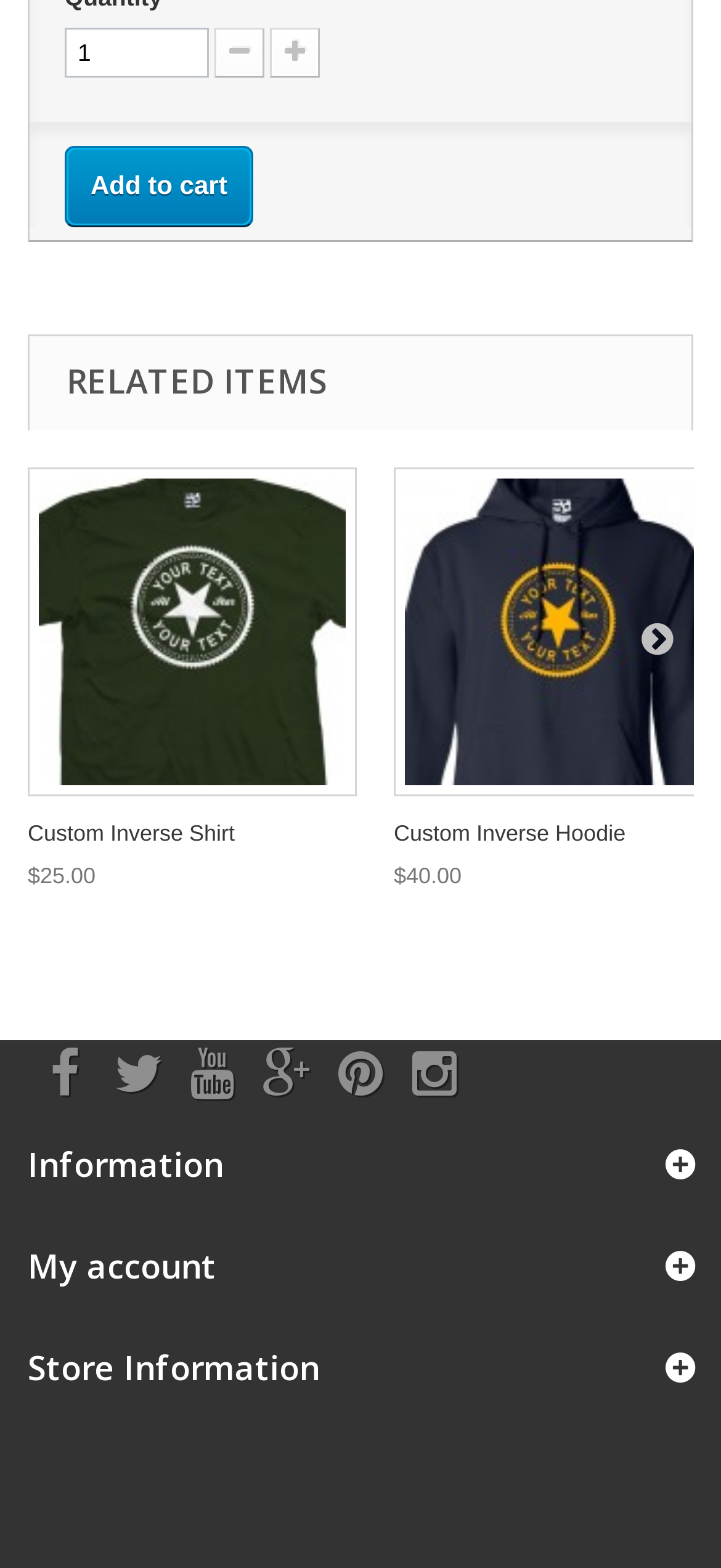Carefully observe the image and respond to the question with a detailed answer:
What is the price of the Custom Inverse Shirt?

I found the price of the 'Custom Inverse Shirt' item, which is listed as '$25.00' next to the item name.